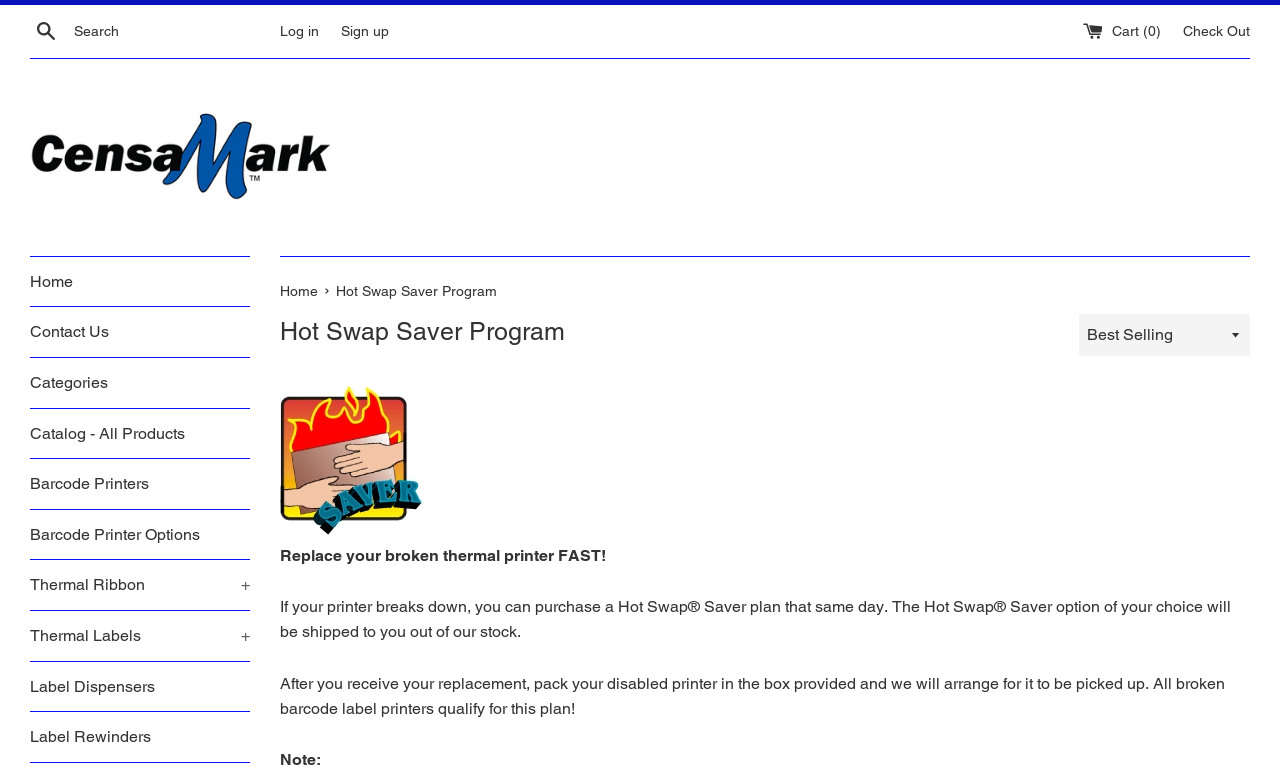Please reply with a single word or brief phrase to the question: 
How many links are in the top navigation menu?

9